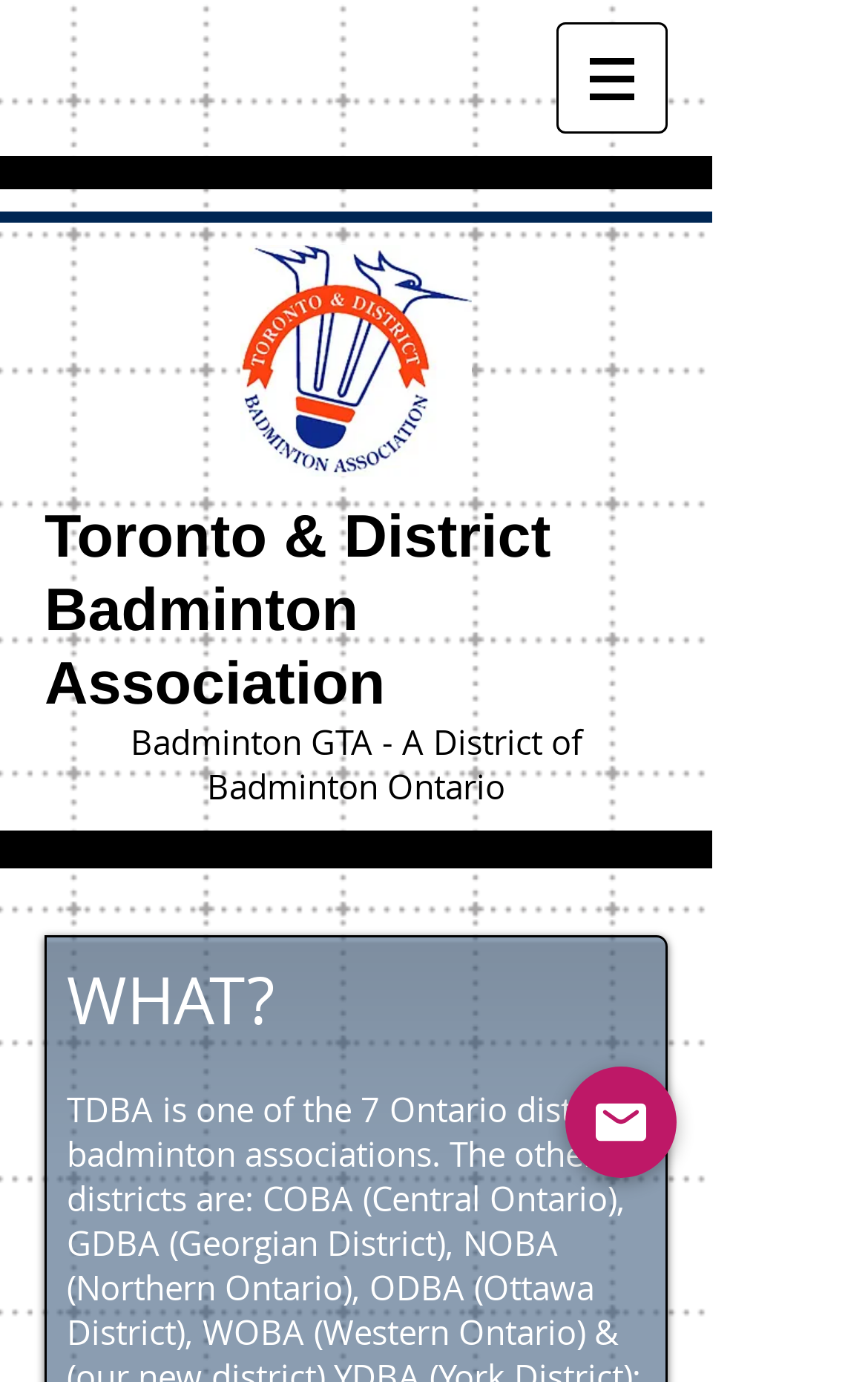Please provide a brief answer to the question using only one word or phrase: 
What is the image above the heading?

TDBA AGM June 2011_img_0_e.jpg